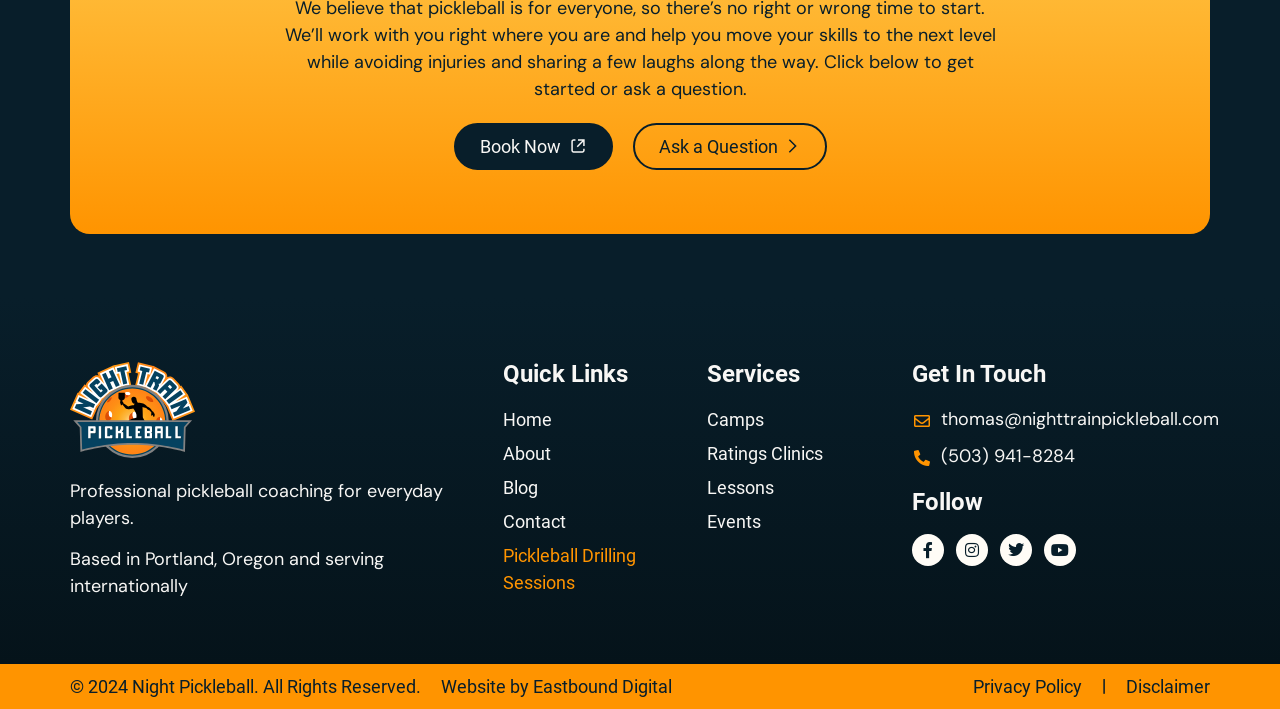Please reply to the following question with a single word or a short phrase:
What is the name of the pickleball coaching service?

Night Train Pickleball